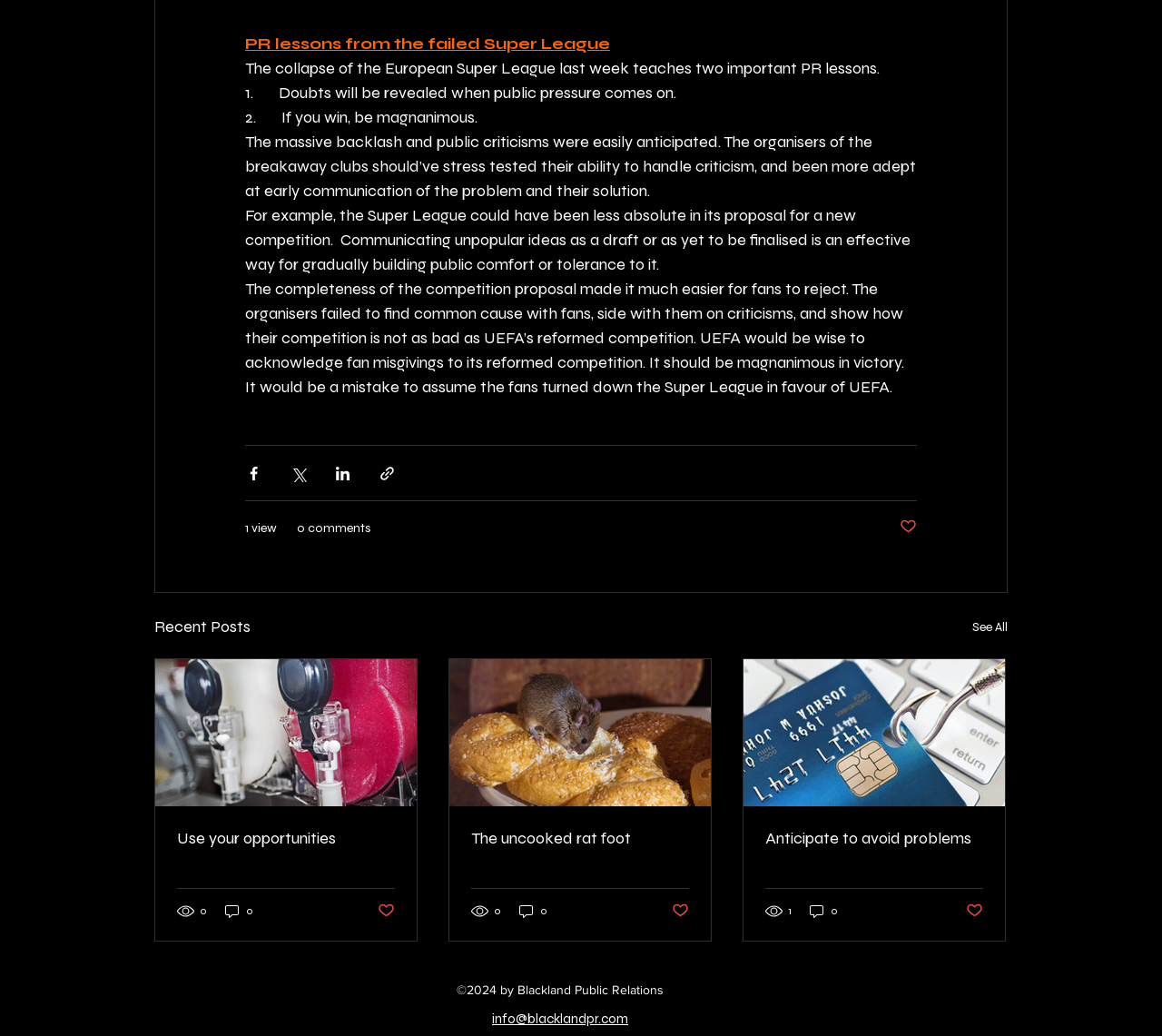Based on the element description: "Anticipate to avoid problems", identify the UI element and provide its bounding box coordinates. Use four float numbers between 0 and 1, [left, top, right, bottom].

[0.659, 0.799, 0.846, 0.819]